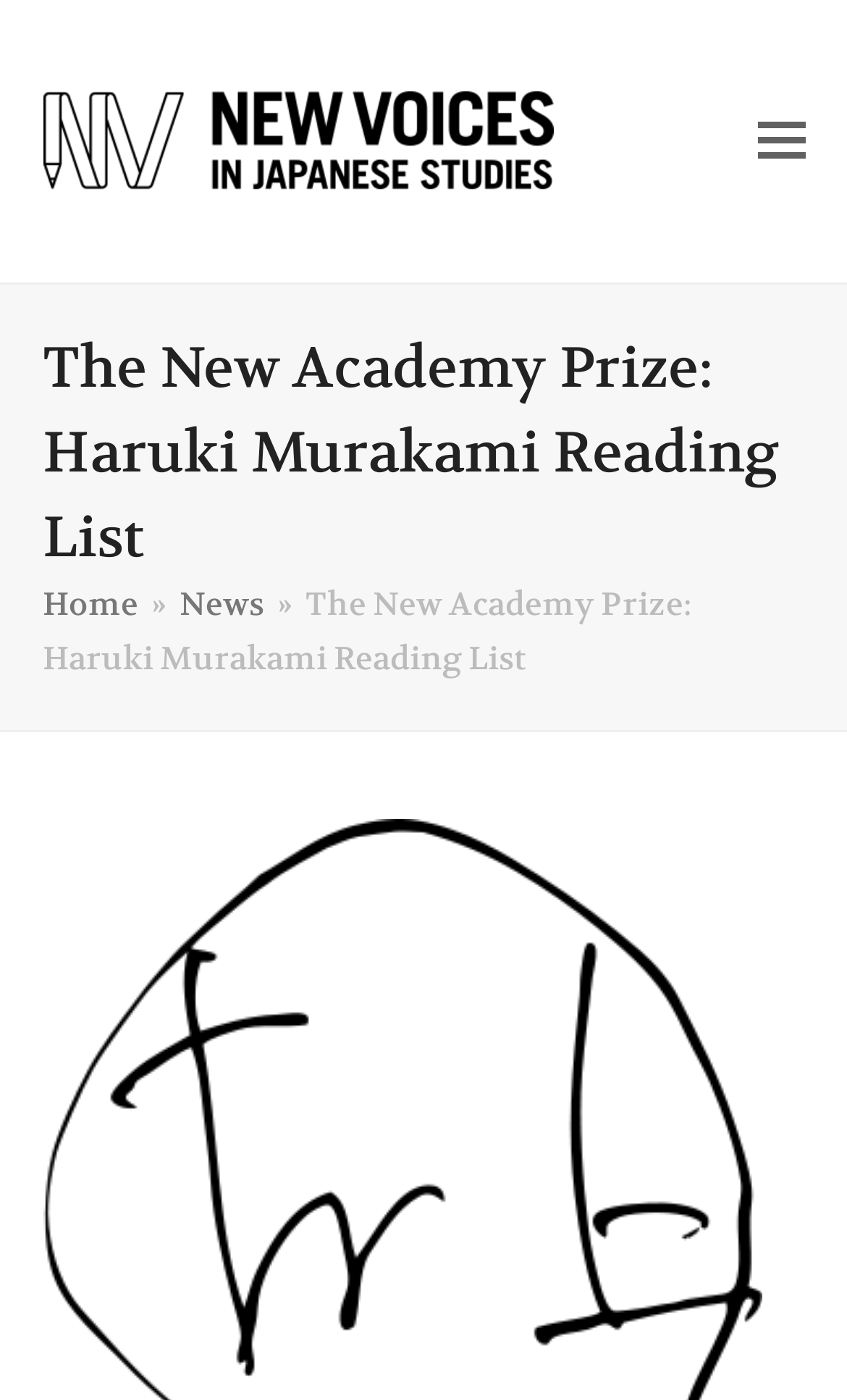Find the bounding box of the web element that fits this description: "alt="New Voices in Japanese Studies"".

[0.05, 0.082, 0.653, 0.115]